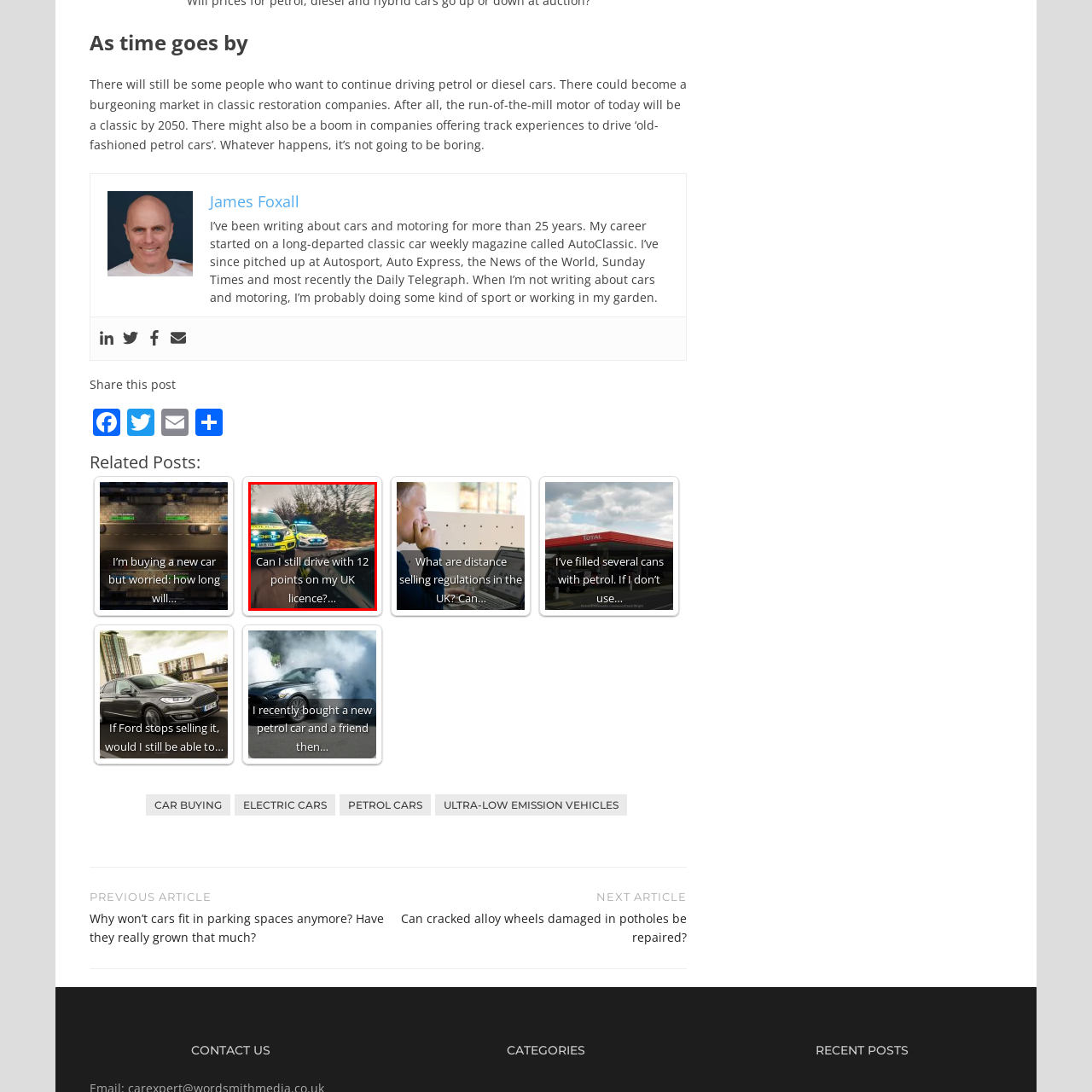Generate a detailed caption for the image contained in the red outlined area.

The image features two Ford police cars with their blue lights flashing, positioned in pursuit of another vehicle on a road. The background suggests a rural or suburban area, with trees lining the street. Overlaid text asks, "Can I still drive with 12 points on my UK licence?..." This question likely pertains to driving regulations in the UK, specifically concerning the penalty points system for traffic violations. The vehicles' prominent yellow and blue markings emphasize their official police status, adding a sense of urgency to the scene.